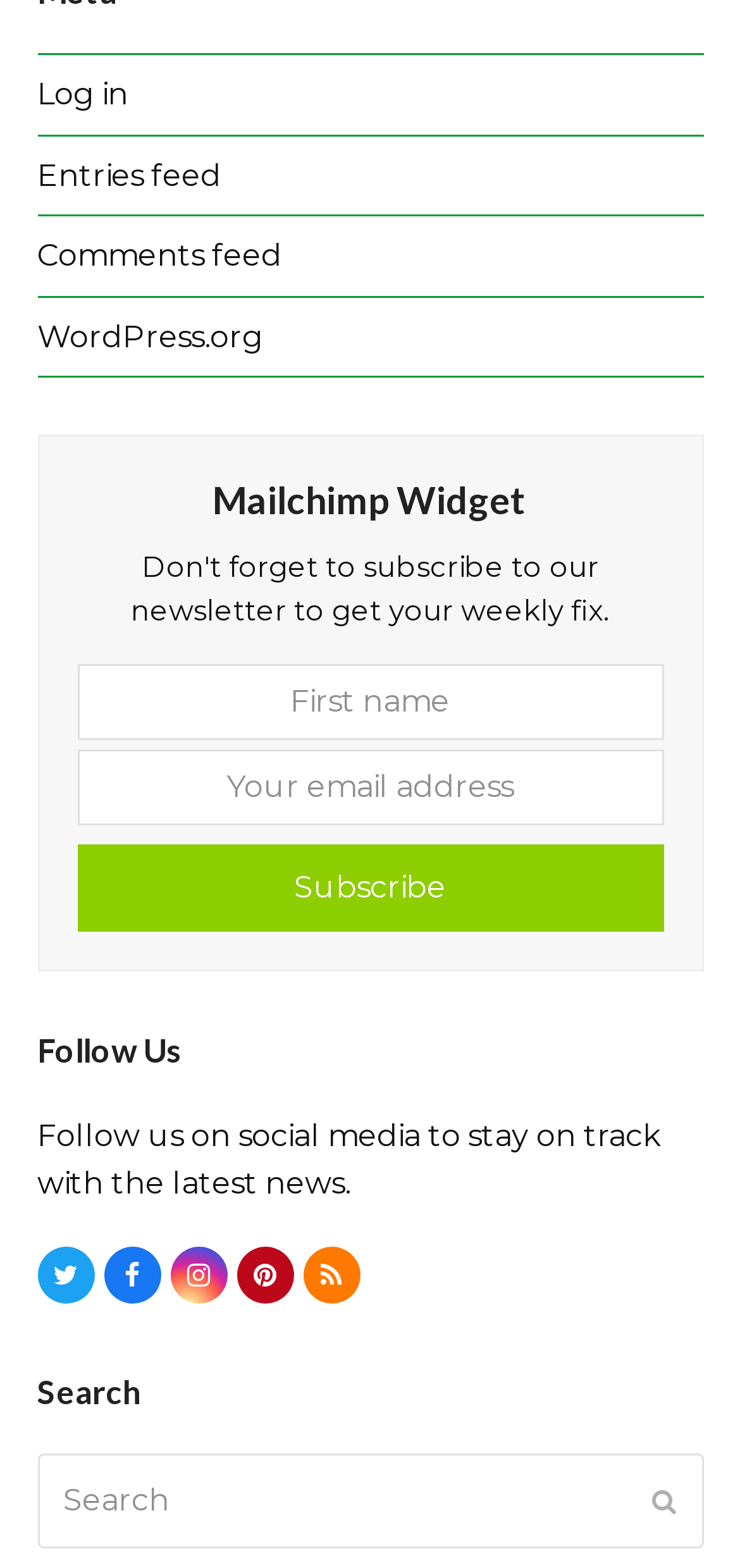Find the bounding box coordinates of the element's region that should be clicked in order to follow the given instruction: "Log in". The coordinates should consist of four float numbers between 0 and 1, i.e., [left, top, right, bottom].

[0.05, 0.049, 0.173, 0.072]